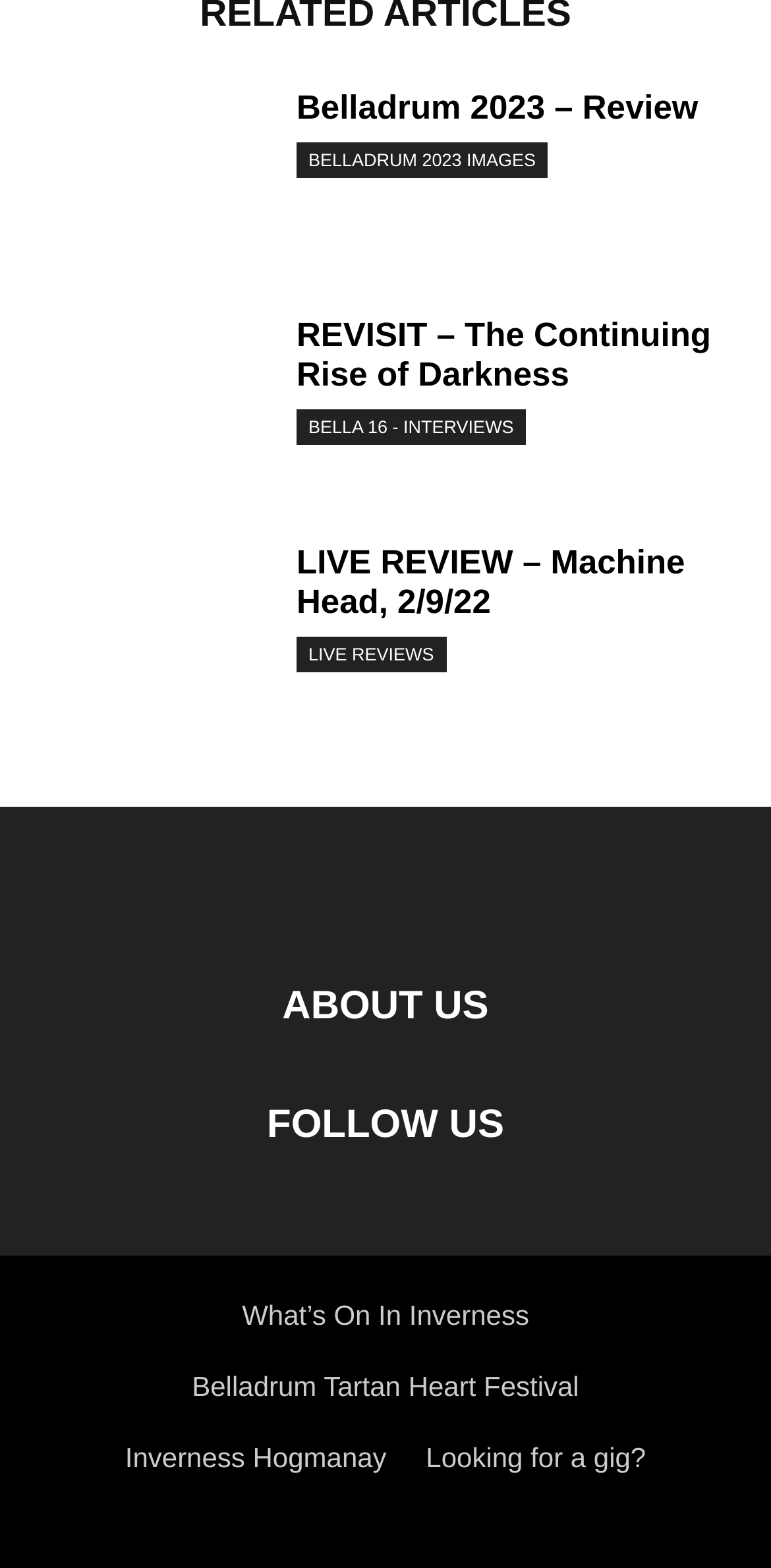Specify the bounding box coordinates for the region that must be clicked to perform the given instruction: "read REVISIT – The Continuing Rise of Darkness".

[0.038, 0.201, 0.346, 0.352]